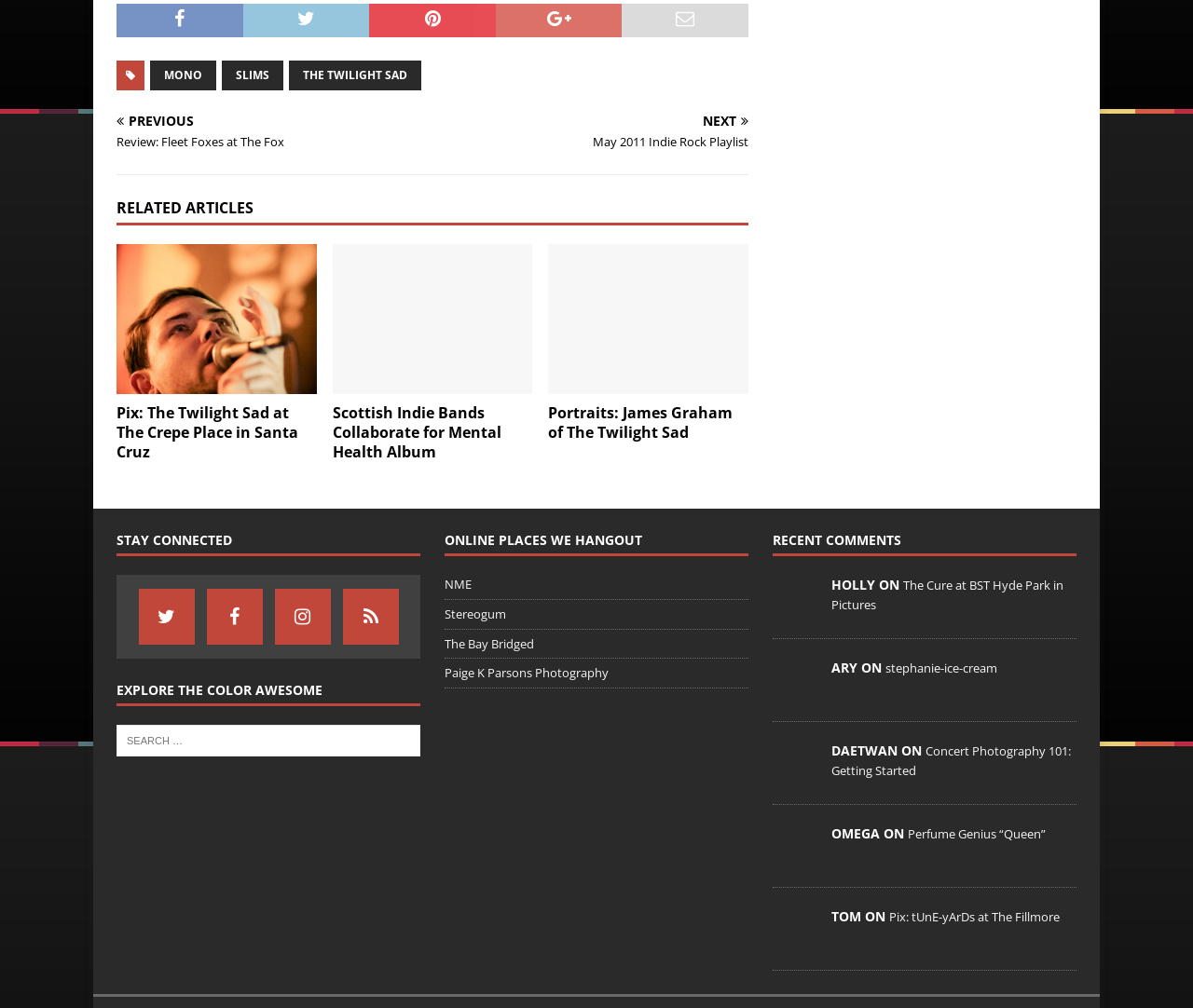Find the bounding box of the UI element described as: "NextMay 2011 Indie Rock Playlist". The bounding box coordinates should be given as four float values between 0 and 1, i.e., [left, top, right, bottom].

[0.369, 0.113, 0.627, 0.15]